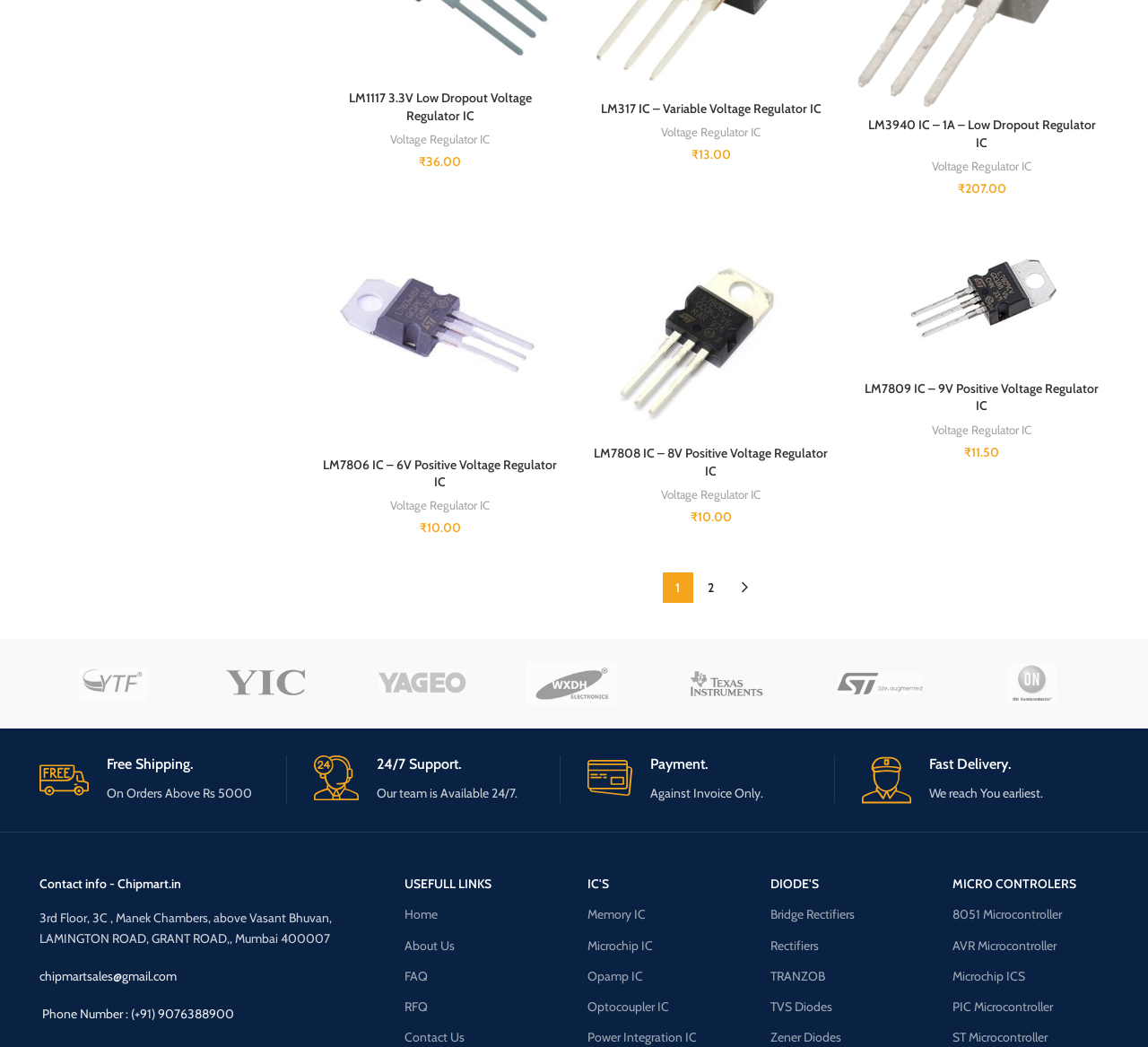Please provide the bounding box coordinates for the element that needs to be clicked to perform the following instruction: "Compare LM1117 3.3V Low Dropout Voltage Regulator IC". The coordinates should be given as four float numbers between 0 and 1, i.e., [left, top, right, bottom].

[0.458, 0.084, 0.486, 0.114]